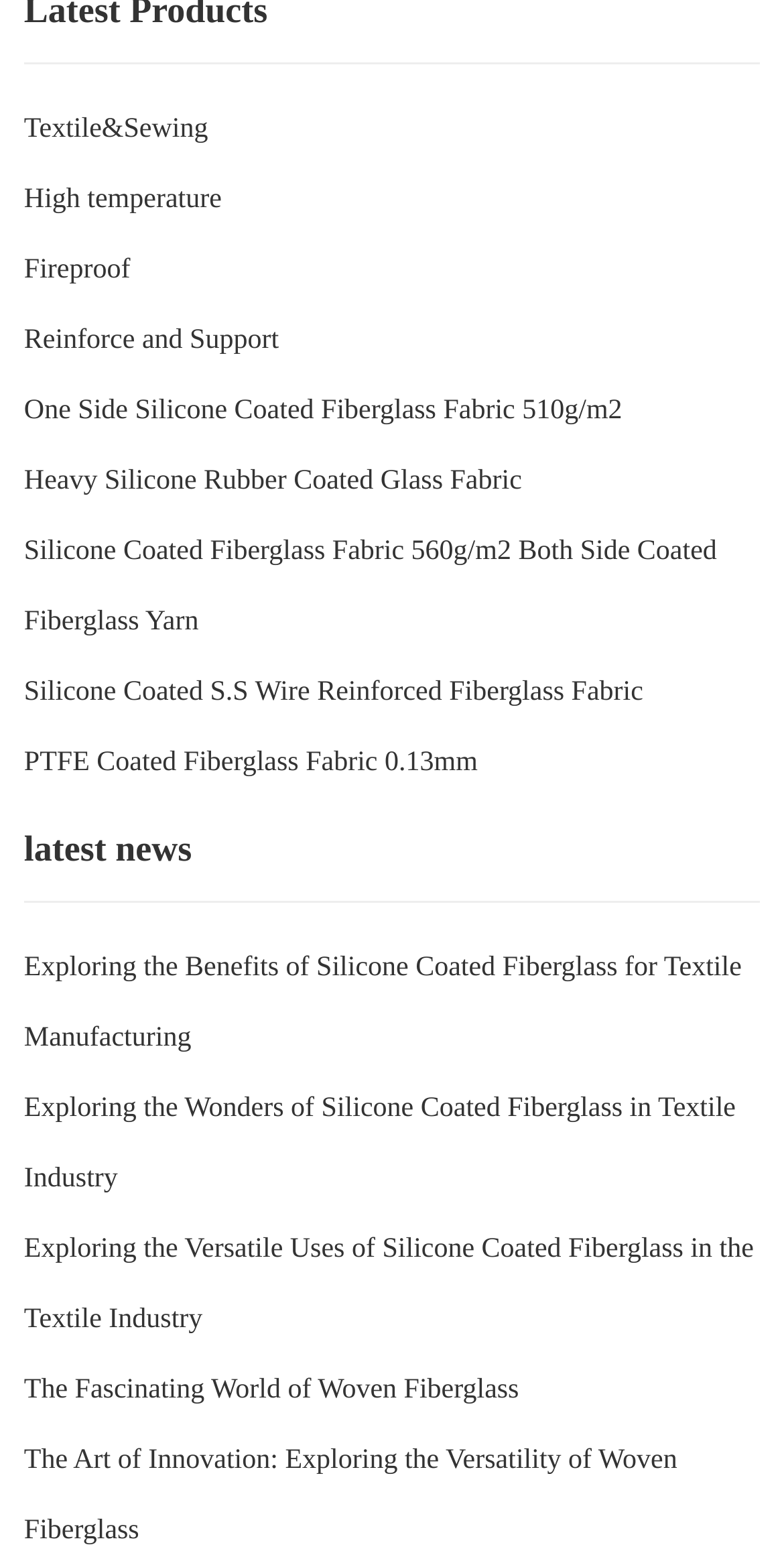Determine the bounding box coordinates for the UI element with the following description: "Textile&Sewing". The coordinates should be four float numbers between 0 and 1, represented as [left, top, right, bottom].

[0.031, 0.073, 0.265, 0.093]